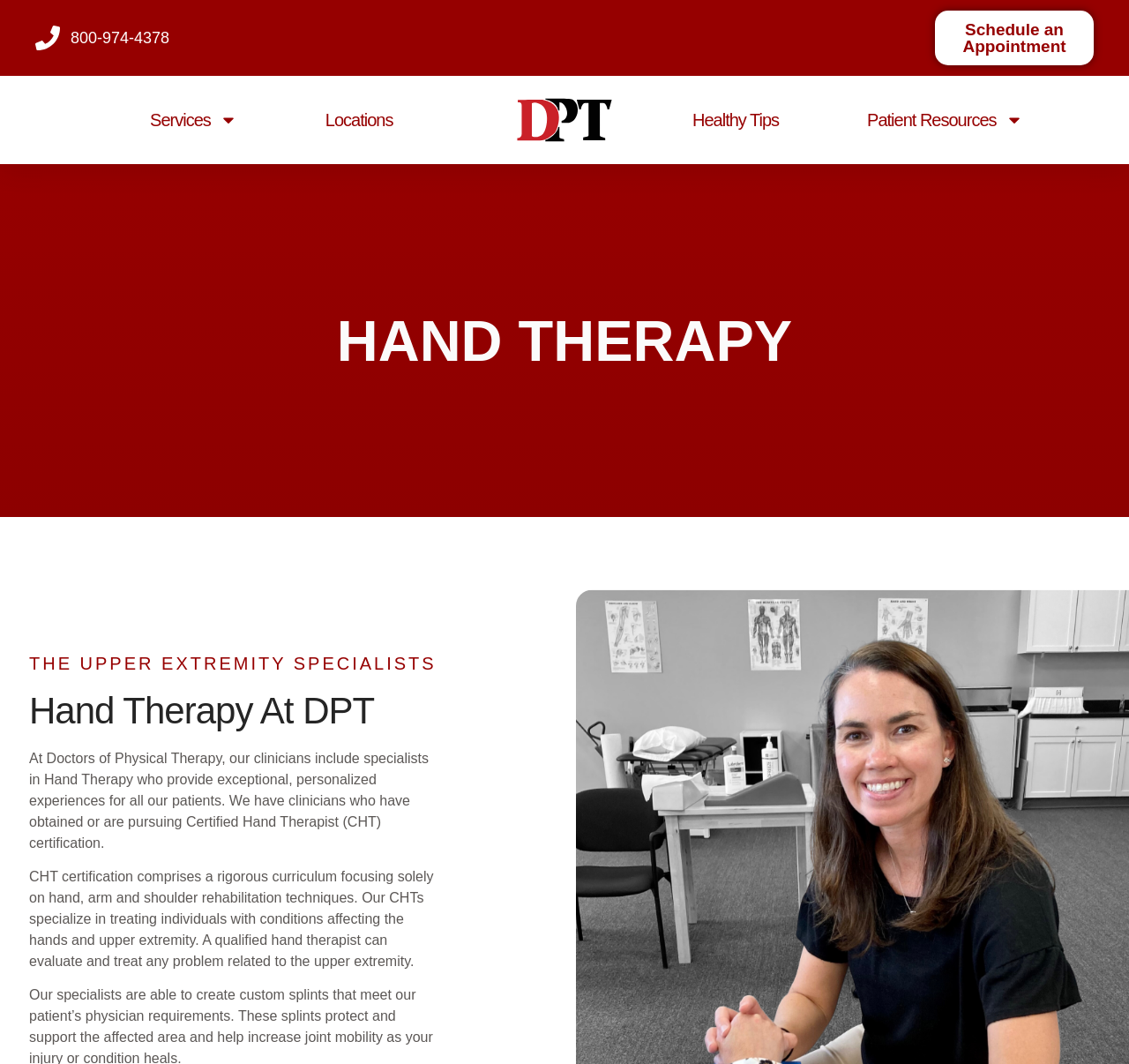What is the phone number to call for an appointment?
Refer to the screenshot and answer in one word or phrase.

800-974-4378